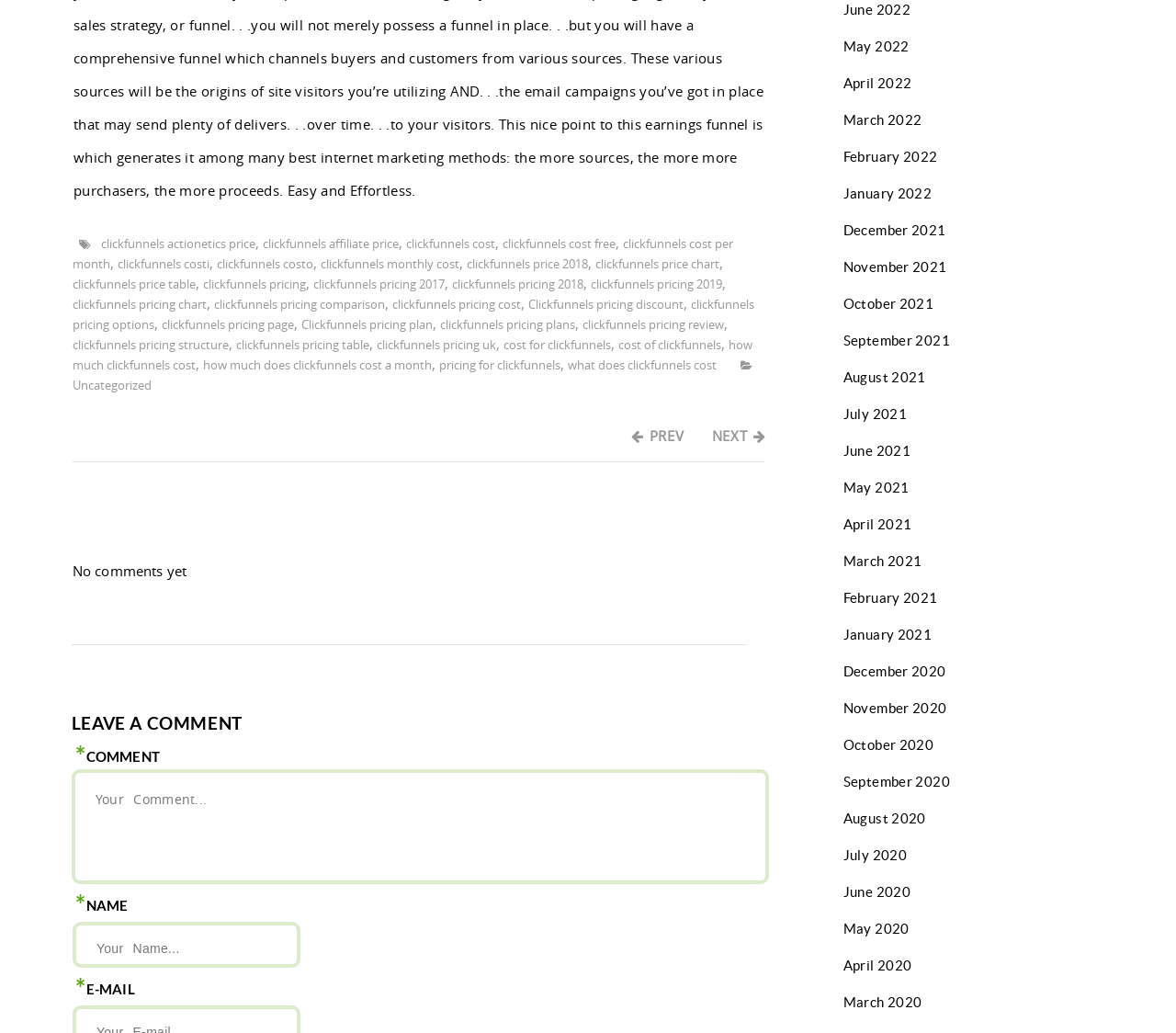What is the purpose of the textbox at the bottom?
Please answer the question with as much detail as possible using the screenshot.

The textbox at the bottom of the webpage is accompanied by a heading 'LEAVE A COMMENT' and has a placeholder text 'Your Comment...'. This suggests that the purpose of the textbox is for users to leave a comment or feedback.